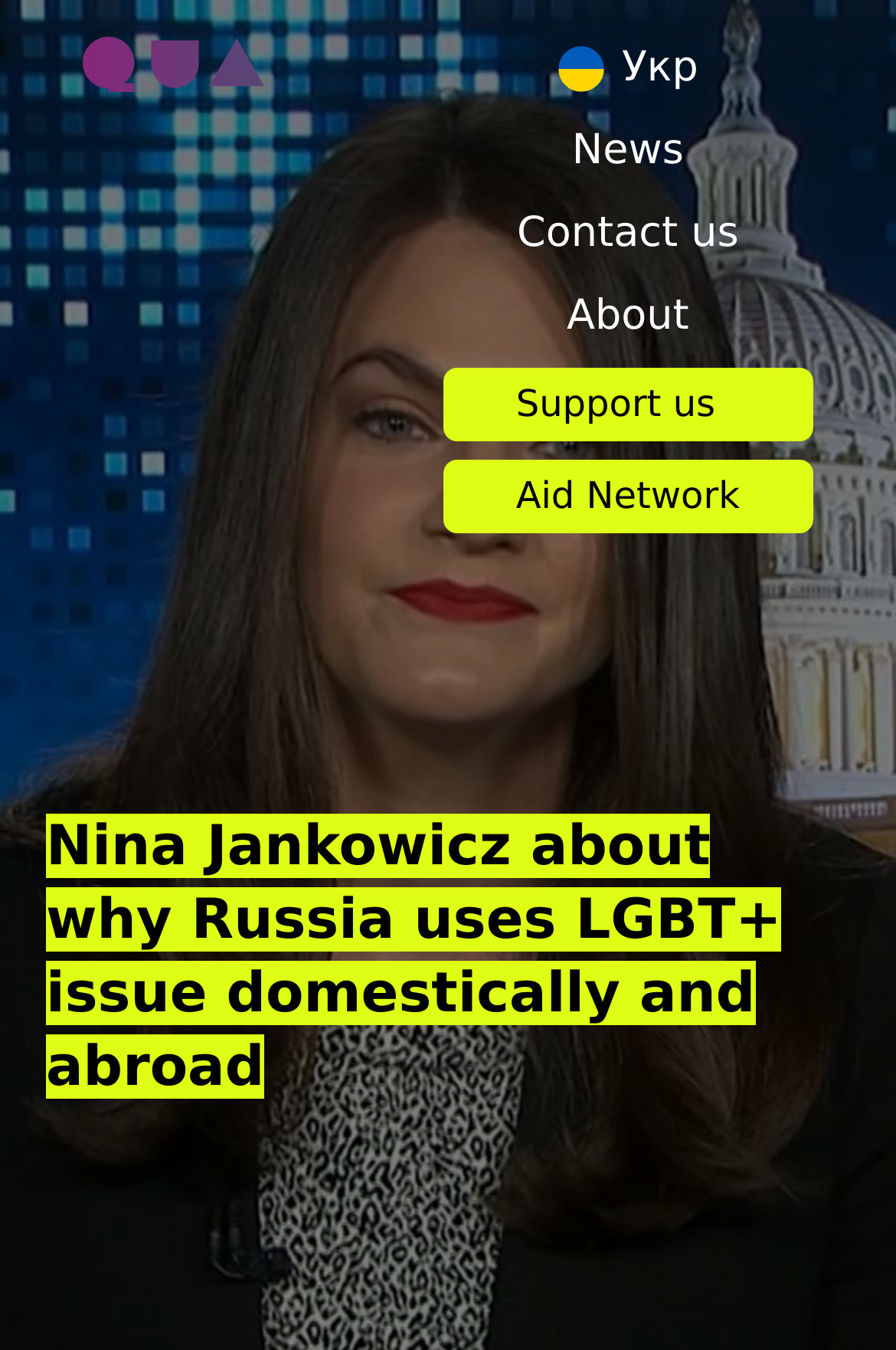Please answer the following question using a single word or phrase: 
How many images are in the header?

2